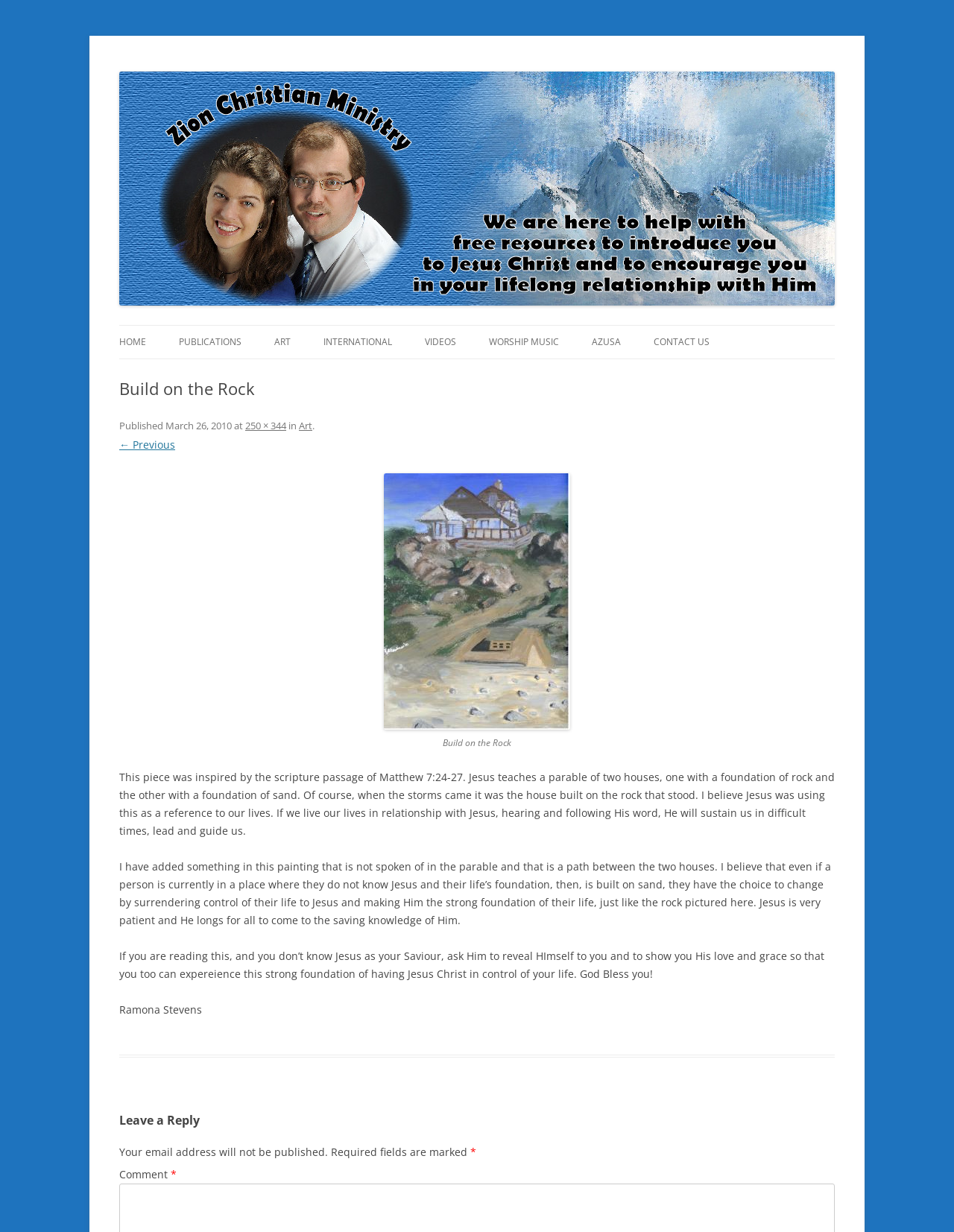Who is the author of the article?
Using the visual information, answer the question in a single word or phrase.

Ramona Stevens